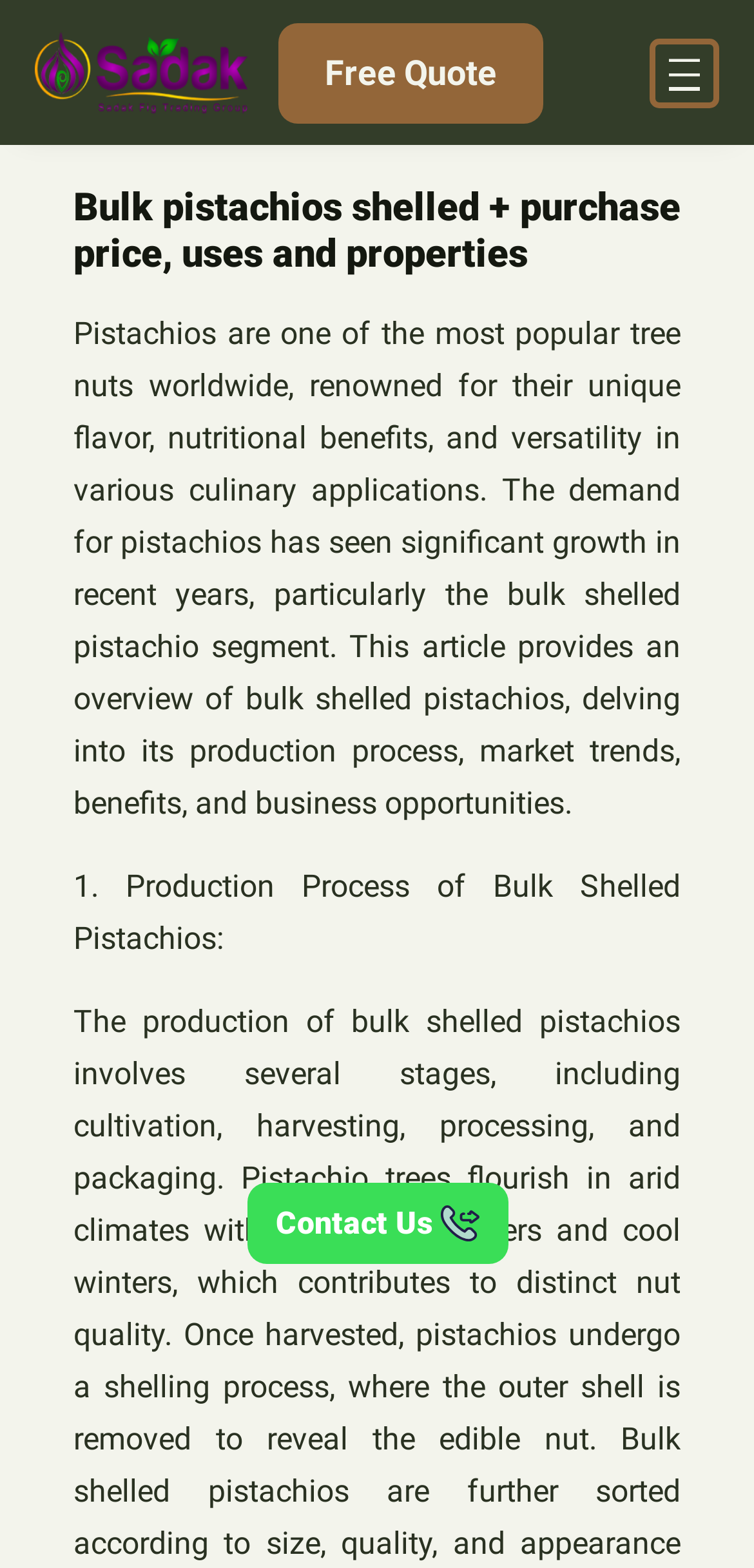What is the main topic of this webpage?
Using the image, give a concise answer in the form of a single word or short phrase.

Pistachios